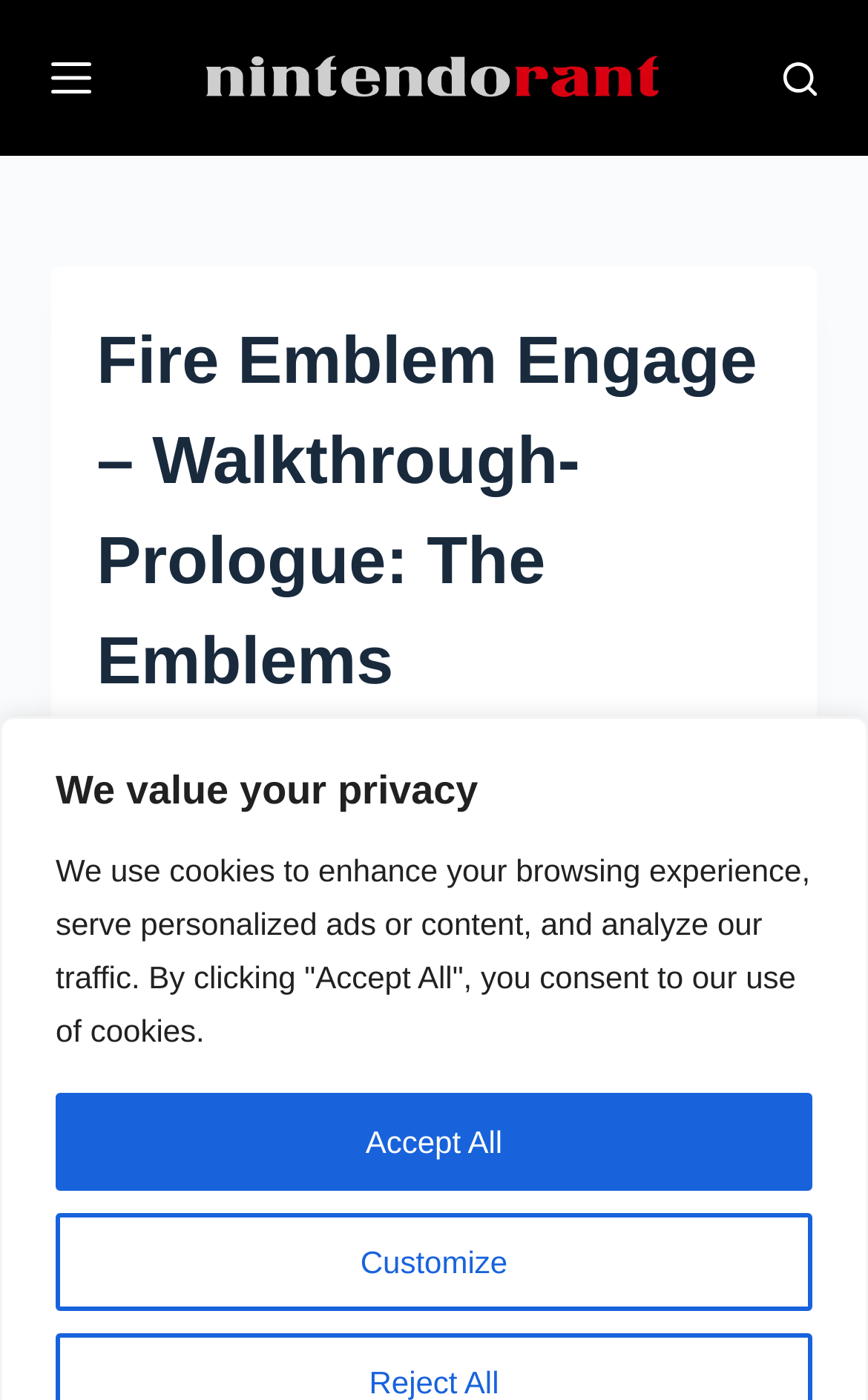Reply to the question with a single word or phrase:
What is the date of publication of this walkthrough?

JANUARY 21, 2023